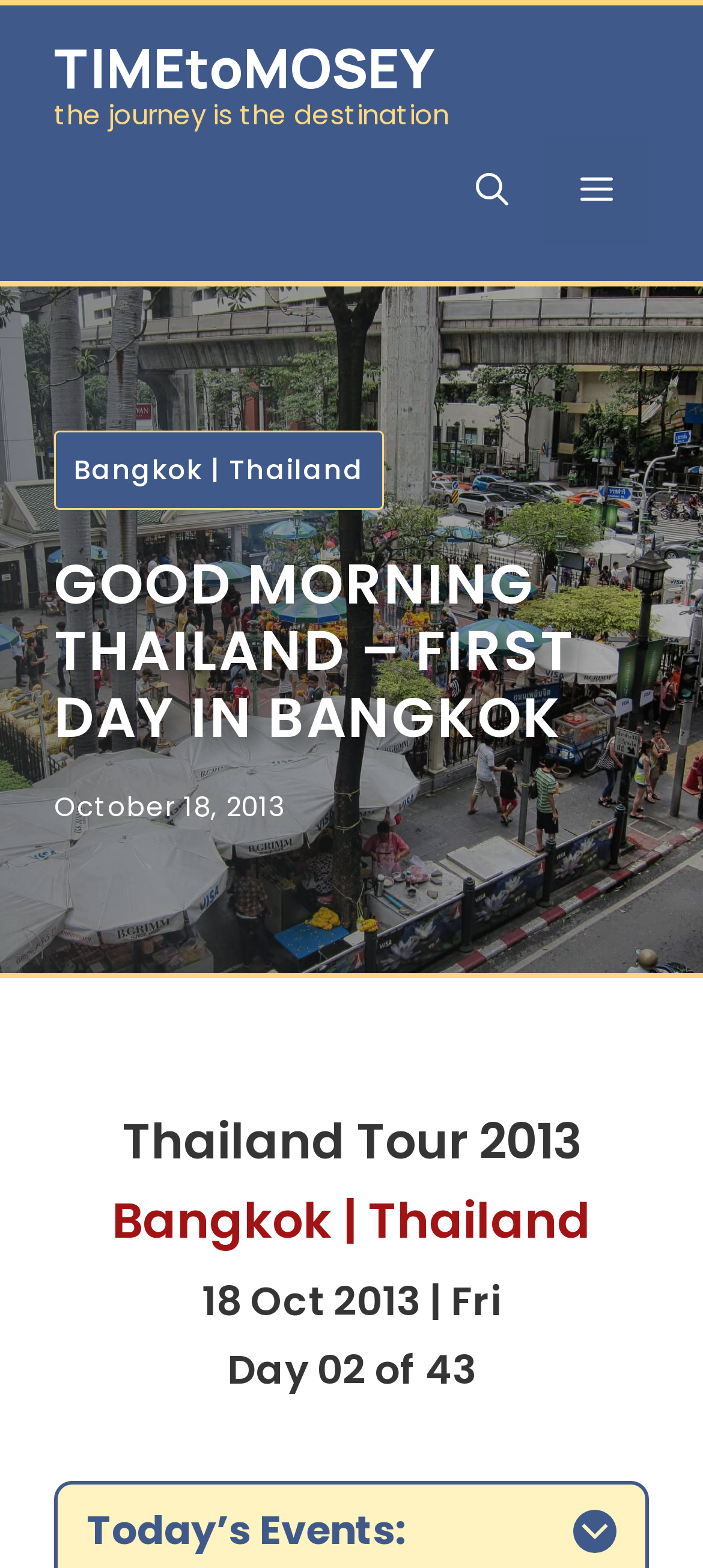Answer the following inquiry with a single word or phrase:
What is the name of the website?

TIMEtoMOSEY